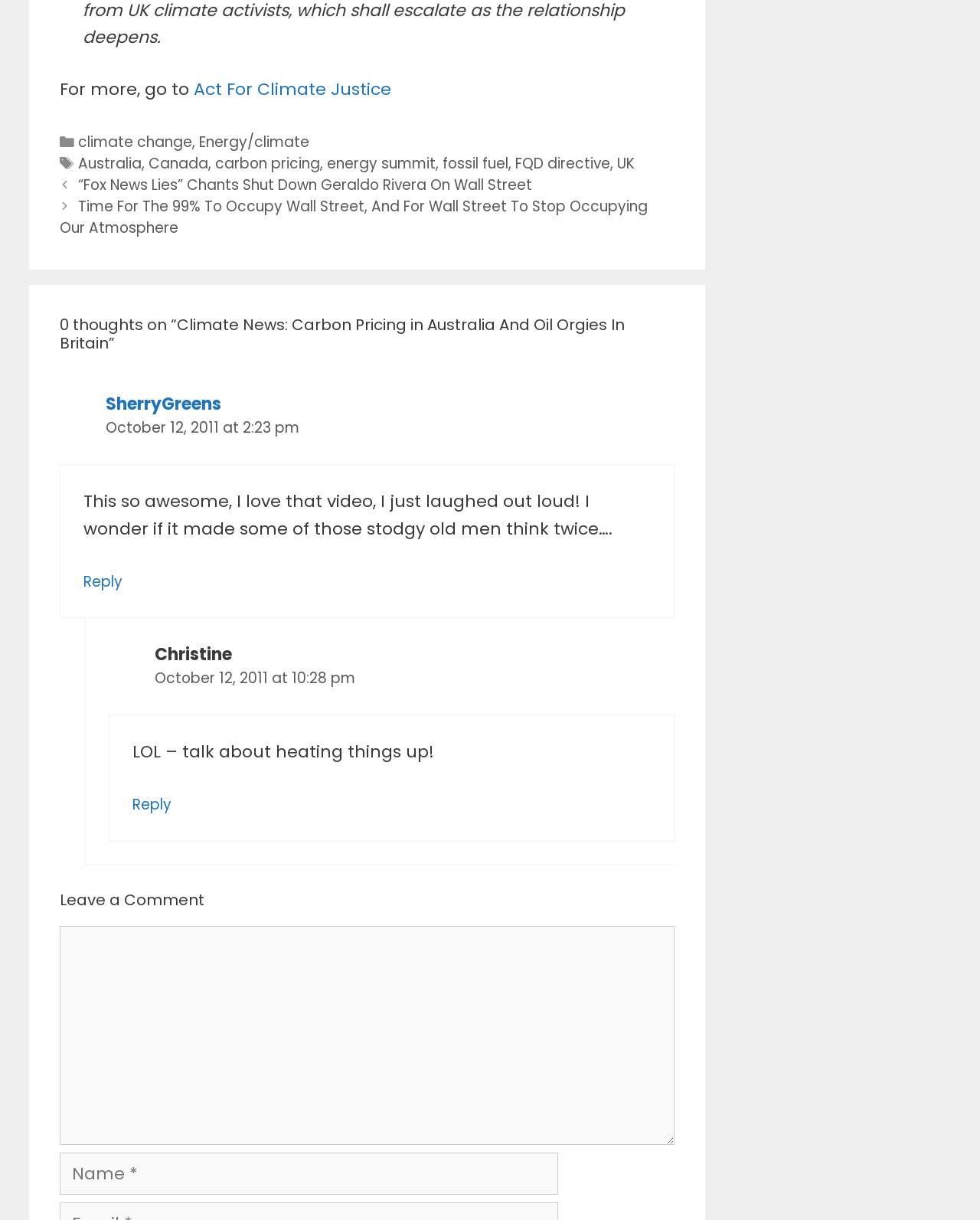Find the bounding box coordinates of the element you need to click on to perform this action: 'Read the post about Climate News'. The coordinates should be represented by four float values between 0 and 1, in the format [left, top, right, bottom].

[0.061, 0.259, 0.688, 0.289]